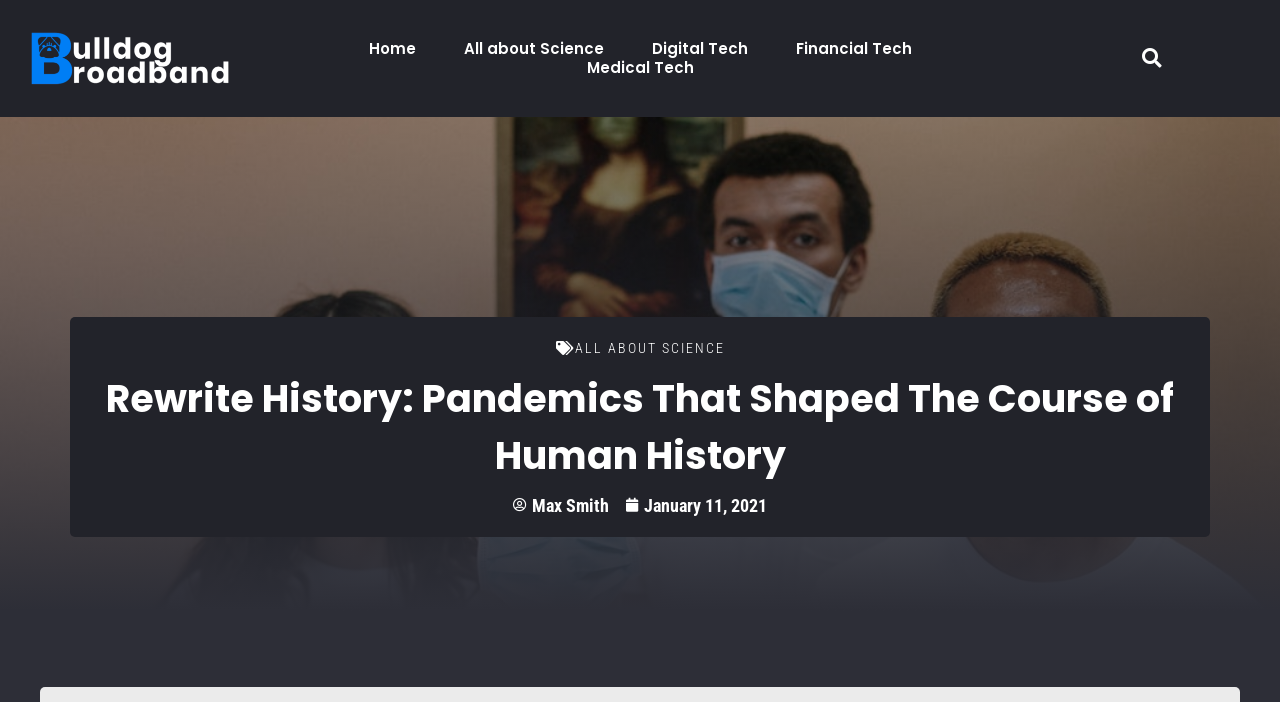What is the principal heading displayed on the webpage?

Rewrite History: Pandemics That Shaped The Course of Human History